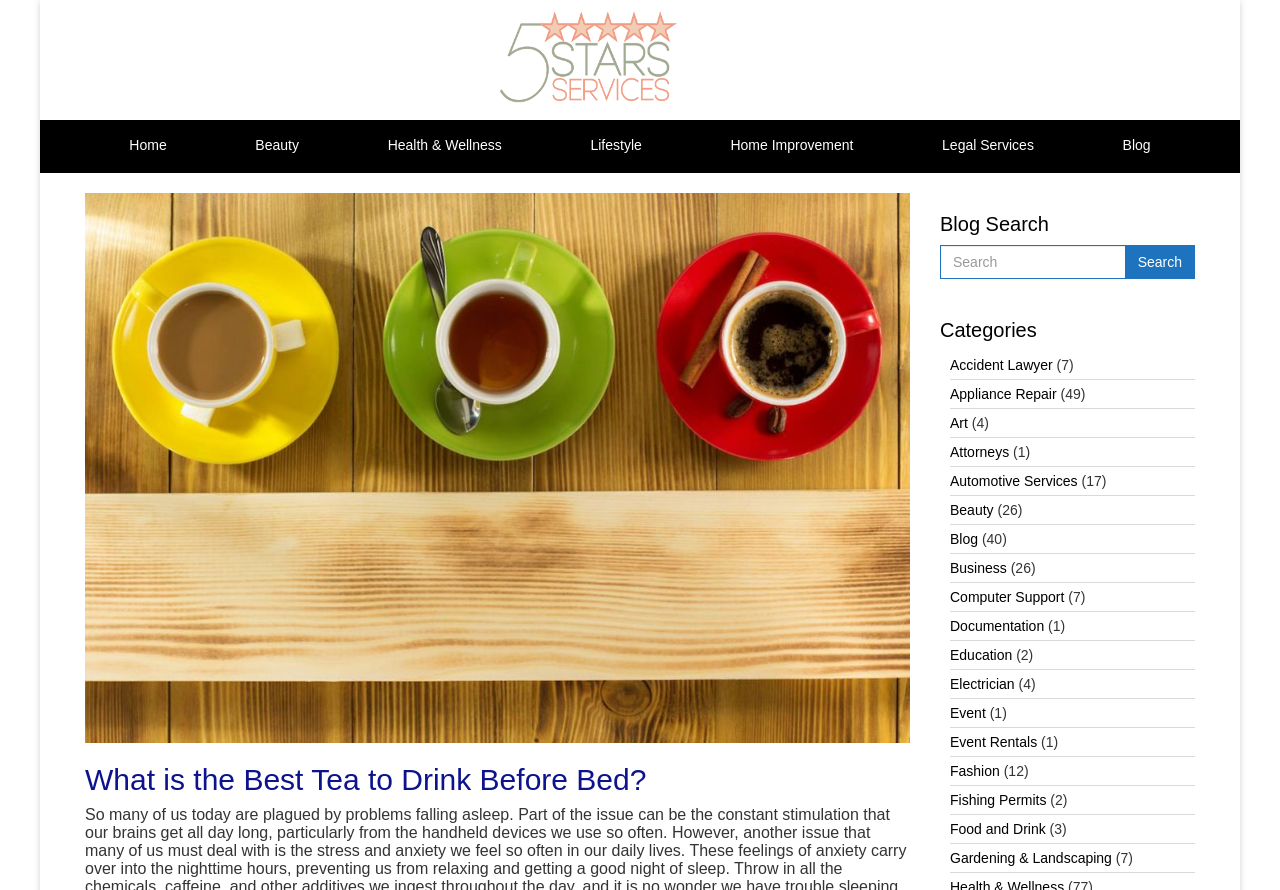Show me the bounding box coordinates of the clickable region to achieve the task as per the instruction: "Search for a blog post".

[0.734, 0.275, 0.879, 0.313]